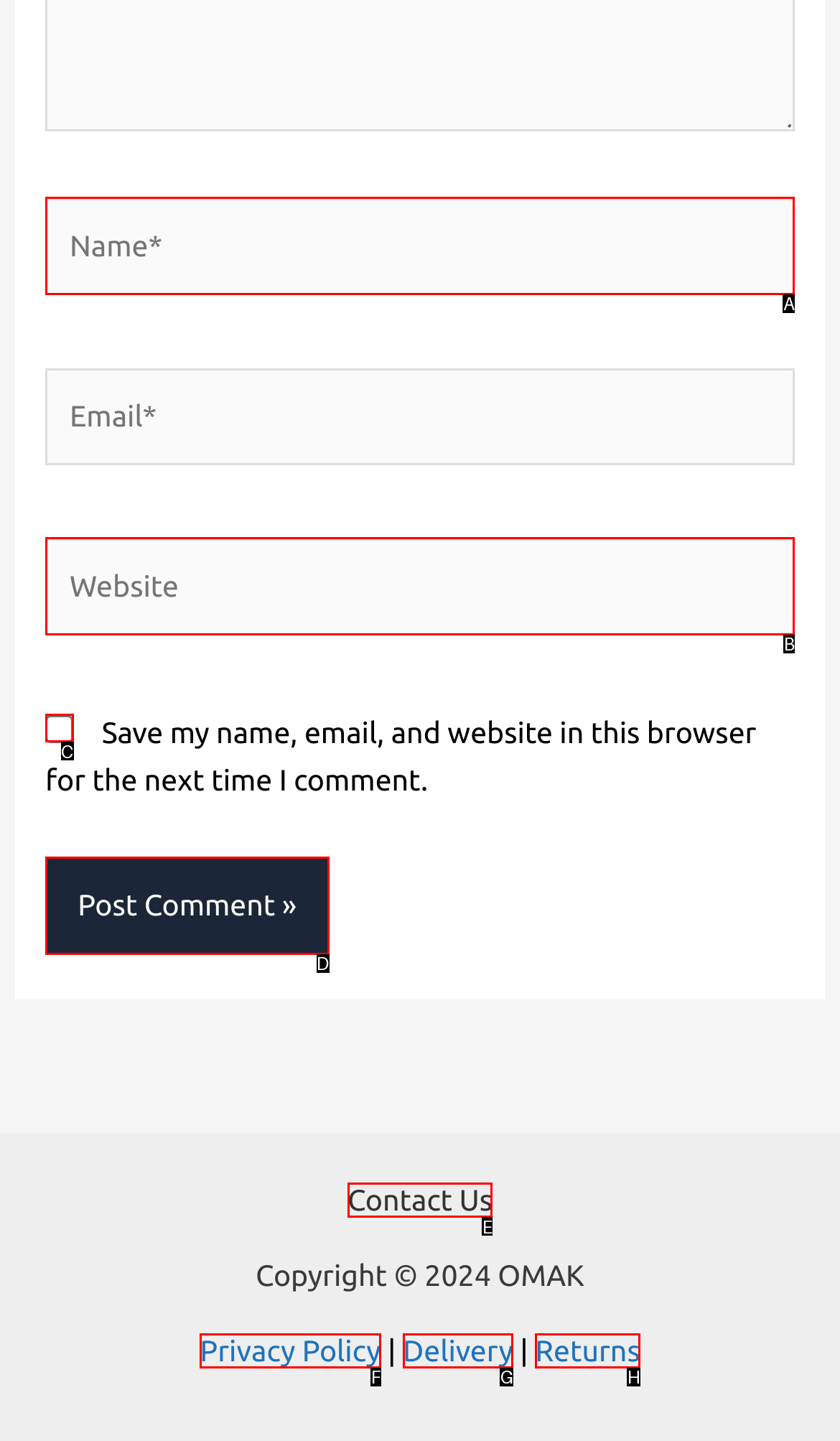Tell me which one HTML element I should click to complete the following instruction: Visit the Skibiditoilet page
Answer with the option's letter from the given choices directly.

None